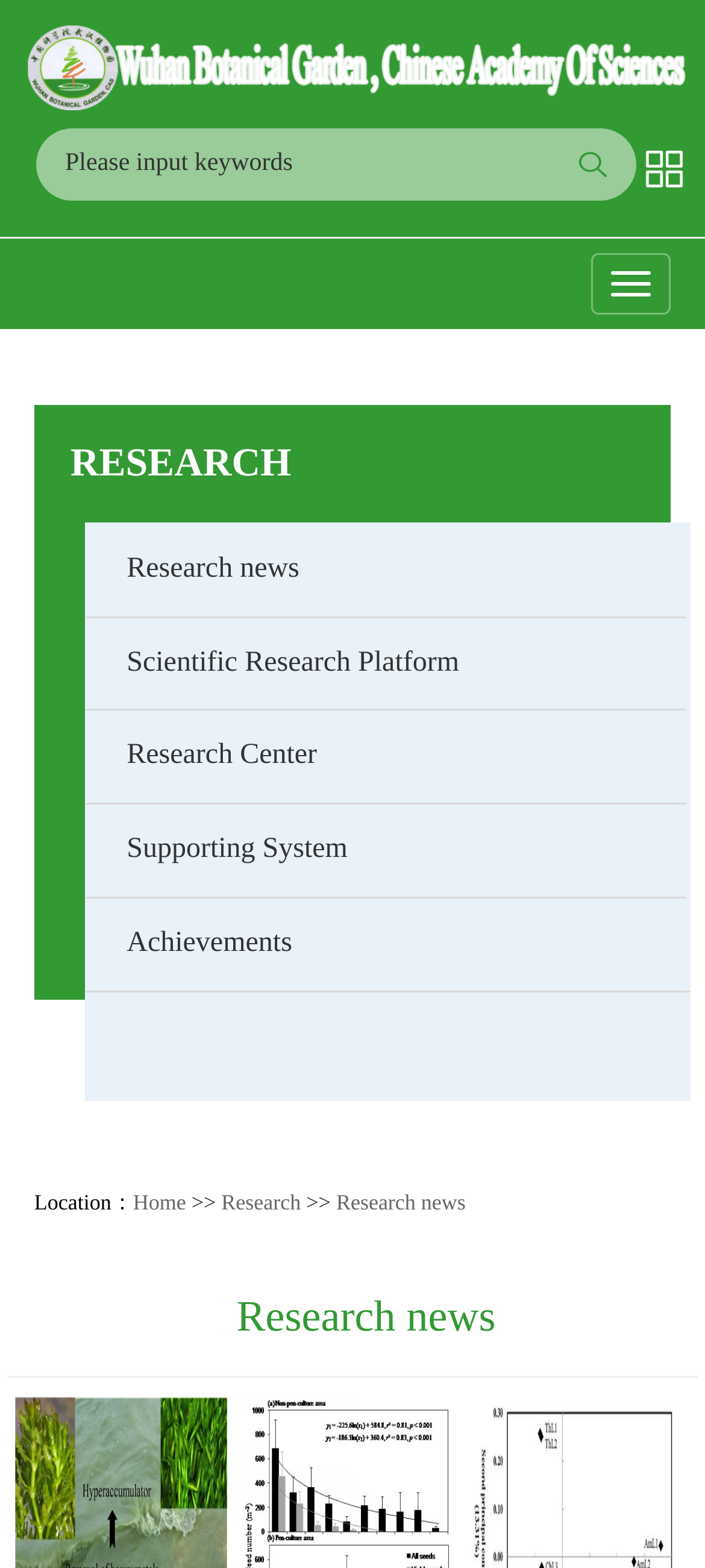Highlight the bounding box coordinates of the element you need to click to perform the following instruction: "Submit the search query."

[0.816, 0.094, 0.868, 0.115]